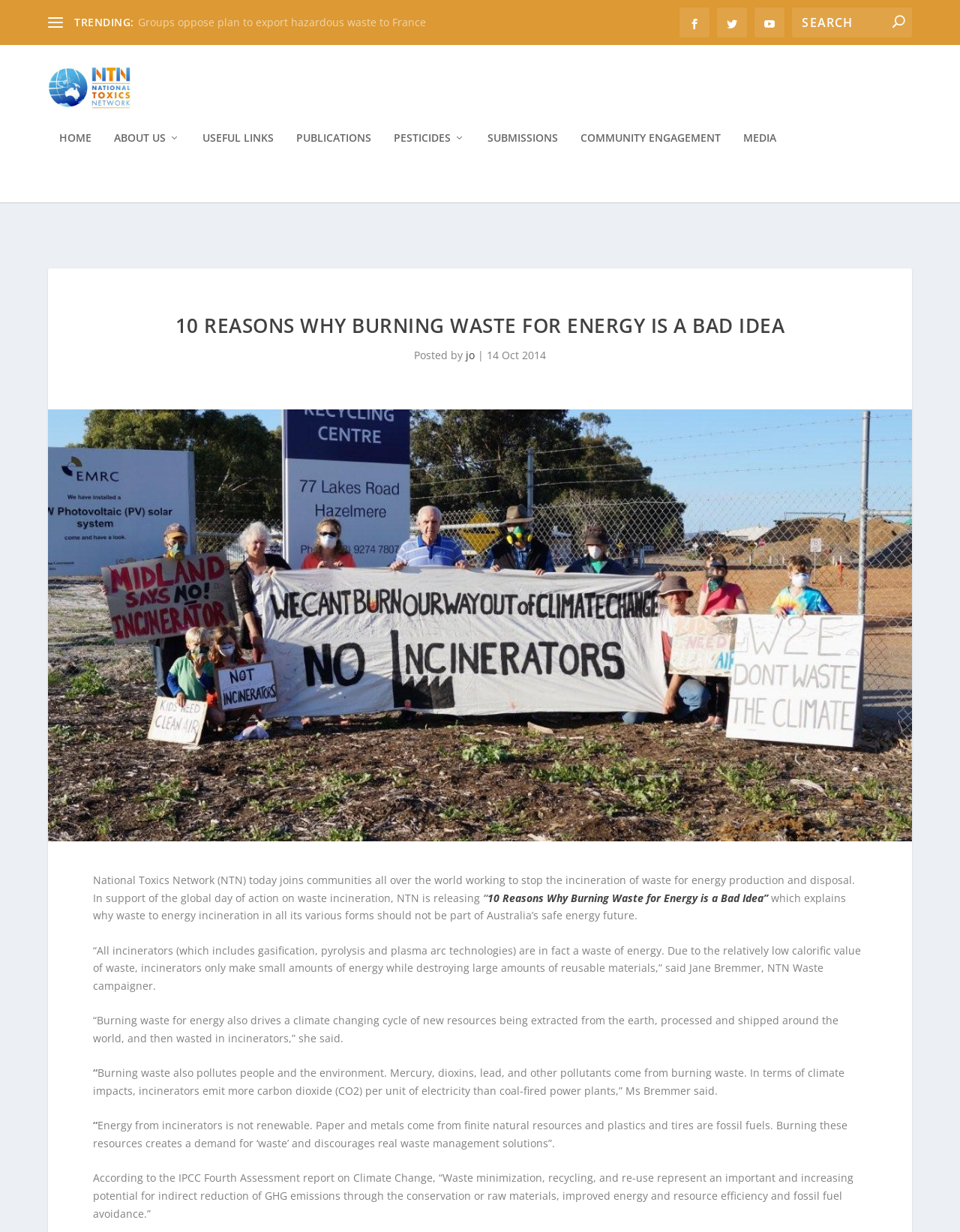Identify and provide the main heading of the webpage.

10 REASONS WHY BURNING WASTE FOR ENERGY IS A BAD IDEA